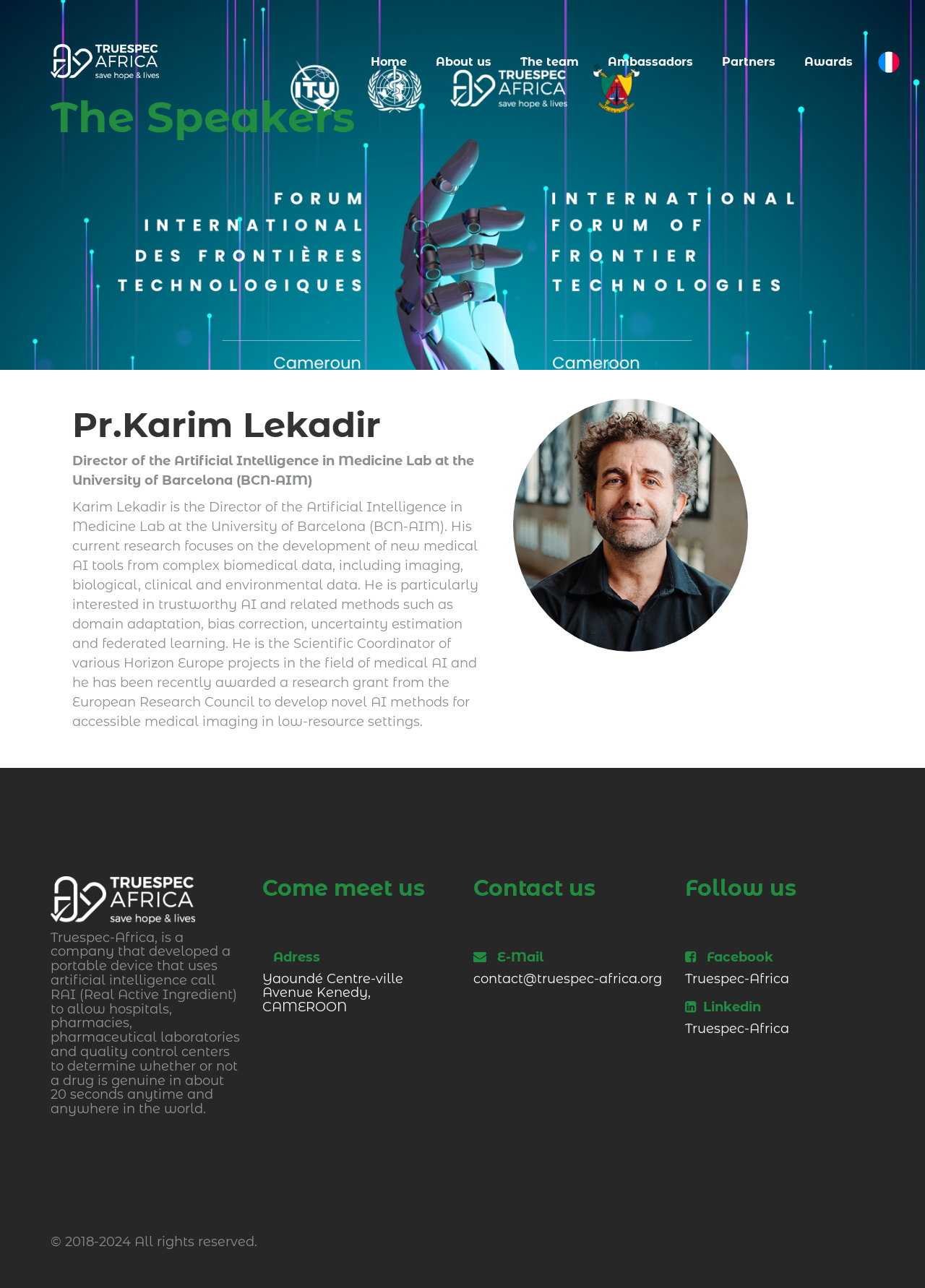Predict the bounding box coordinates of the UI element that matches this description: "About us". The coordinates should be in the format [left, top, right, bottom] with each value between 0 and 1.

[0.459, 0.034, 0.543, 0.062]